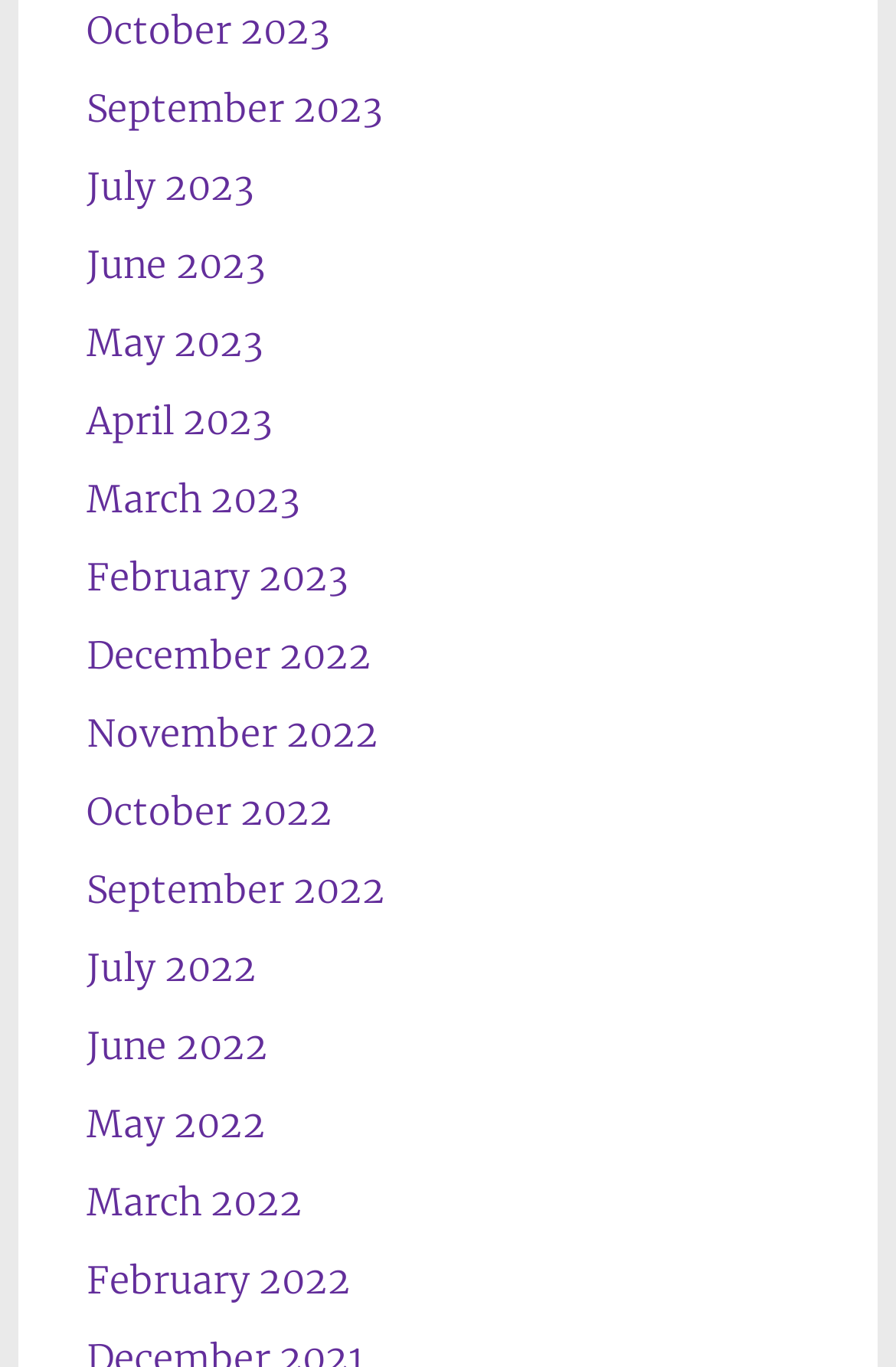How many links are there in total?
Using the information from the image, give a concise answer in one word or a short phrase.

12